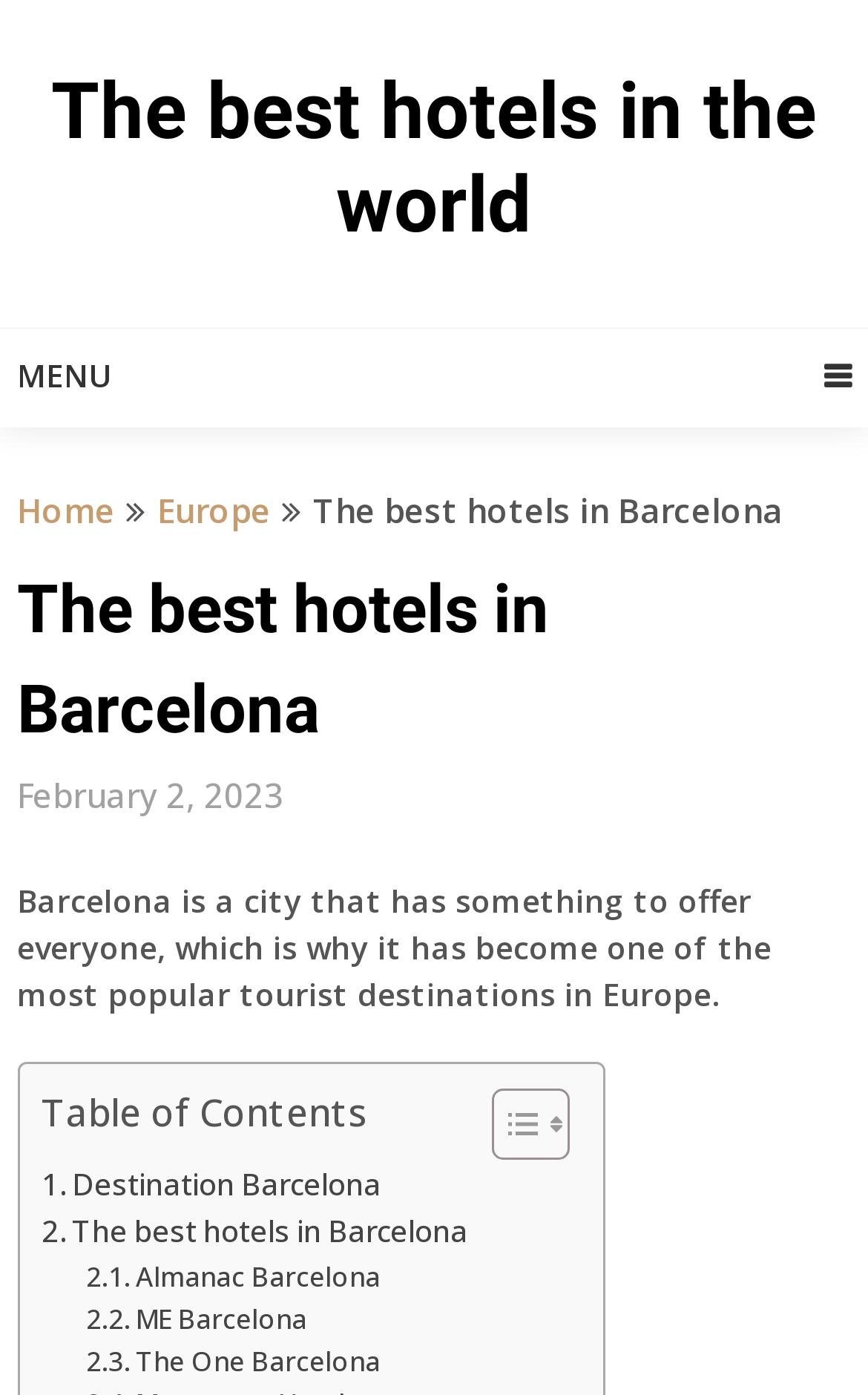Can you give a comprehensive explanation to the question given the content of the image?
What is the date of the article?

I found the date of the article in the section below the main heading, which is 'February 2, 2023'.